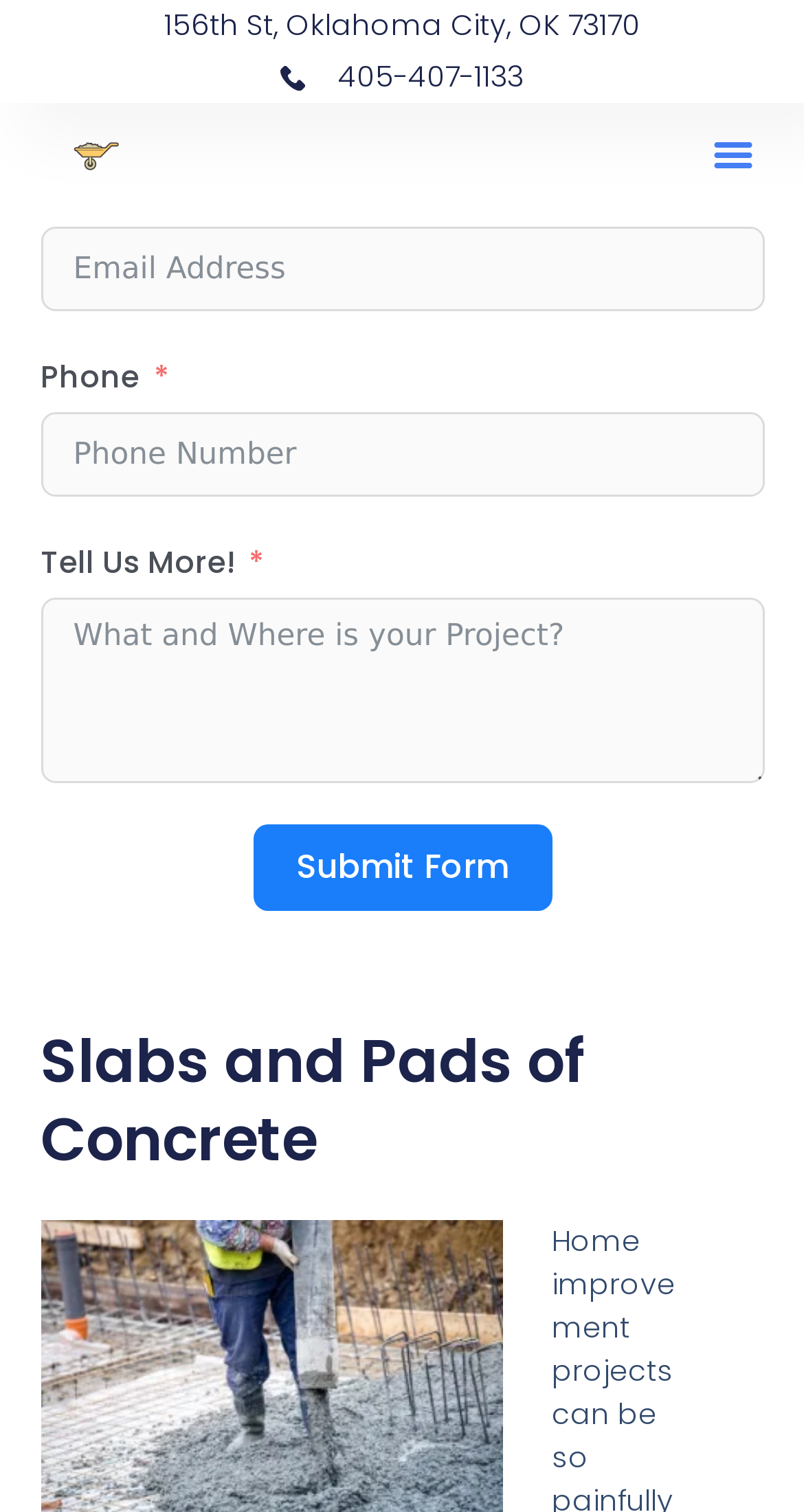Respond to the following question using a concise word or phrase: 
What is the address of the company?

156th St, Oklahoma City, OK 73170